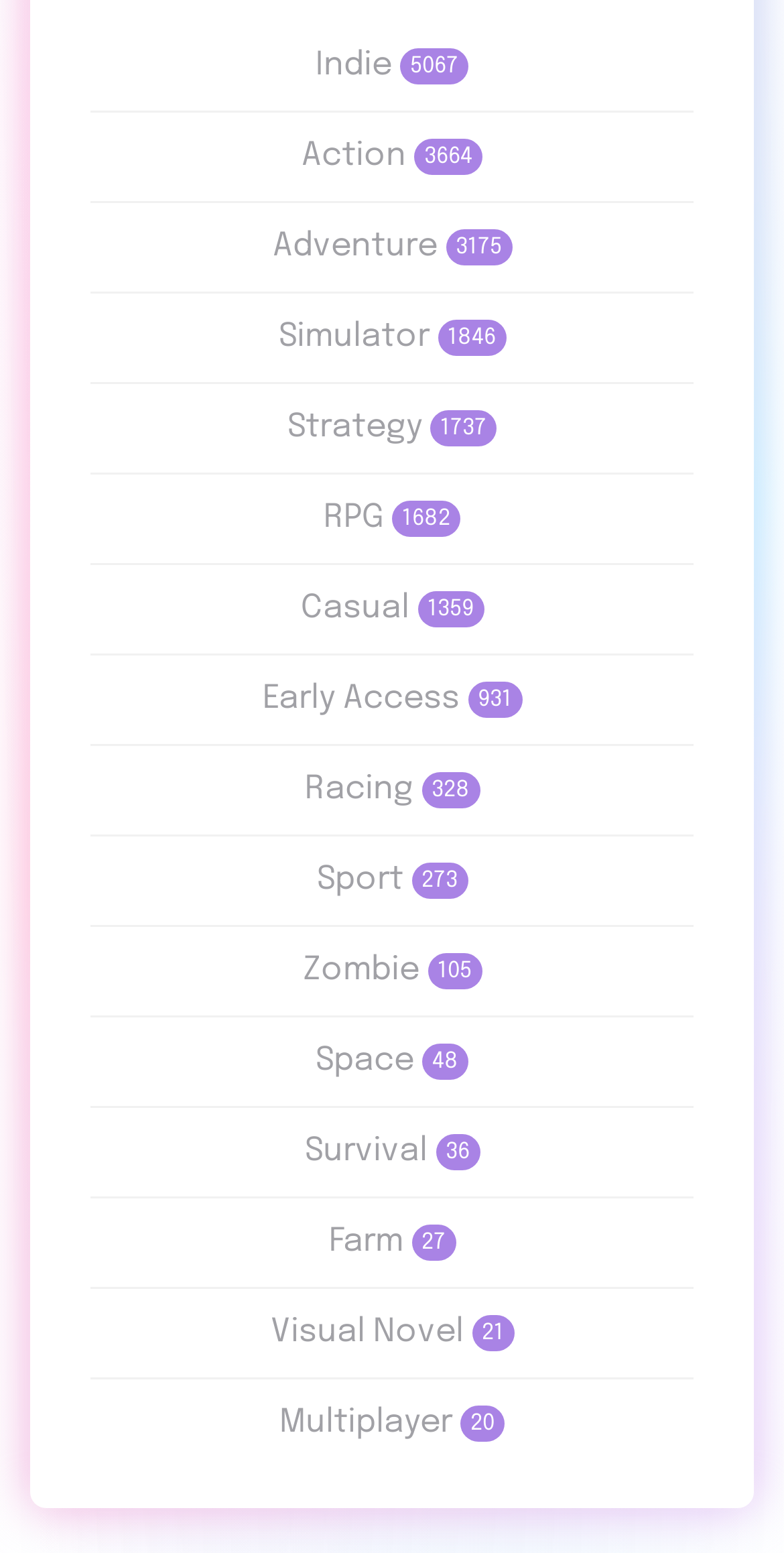Specify the bounding box coordinates of the element's region that should be clicked to achieve the following instruction: "View RPG games". The bounding box coordinates consist of four float numbers between 0 and 1, in the format [left, top, right, bottom].

[0.413, 0.323, 0.587, 0.345]